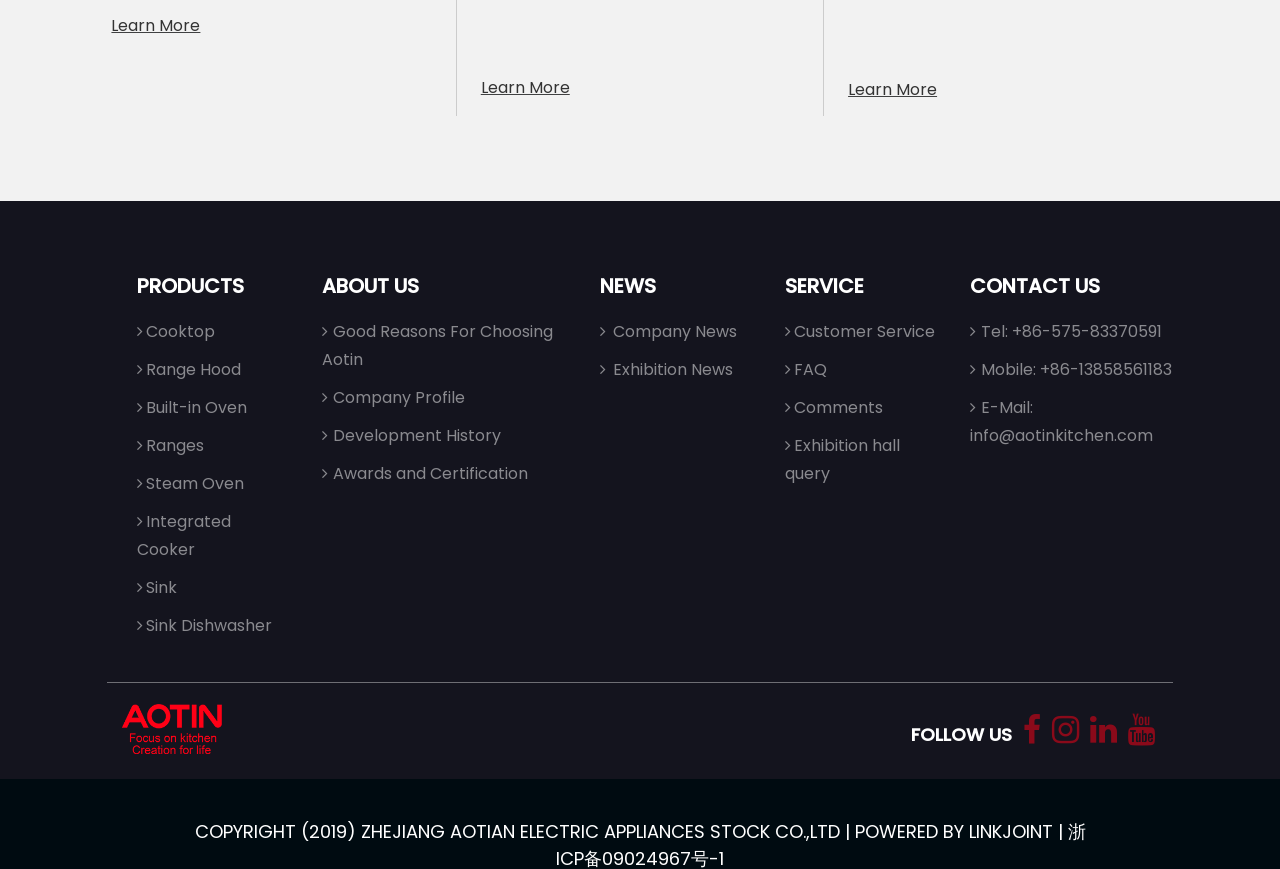What is the company's phone number?
Use the information from the image to give a detailed answer to the question.

I found the phone number by looking at the 'CONTACT US' section, where it is listed as 'Tel: +86-575-83370591'.